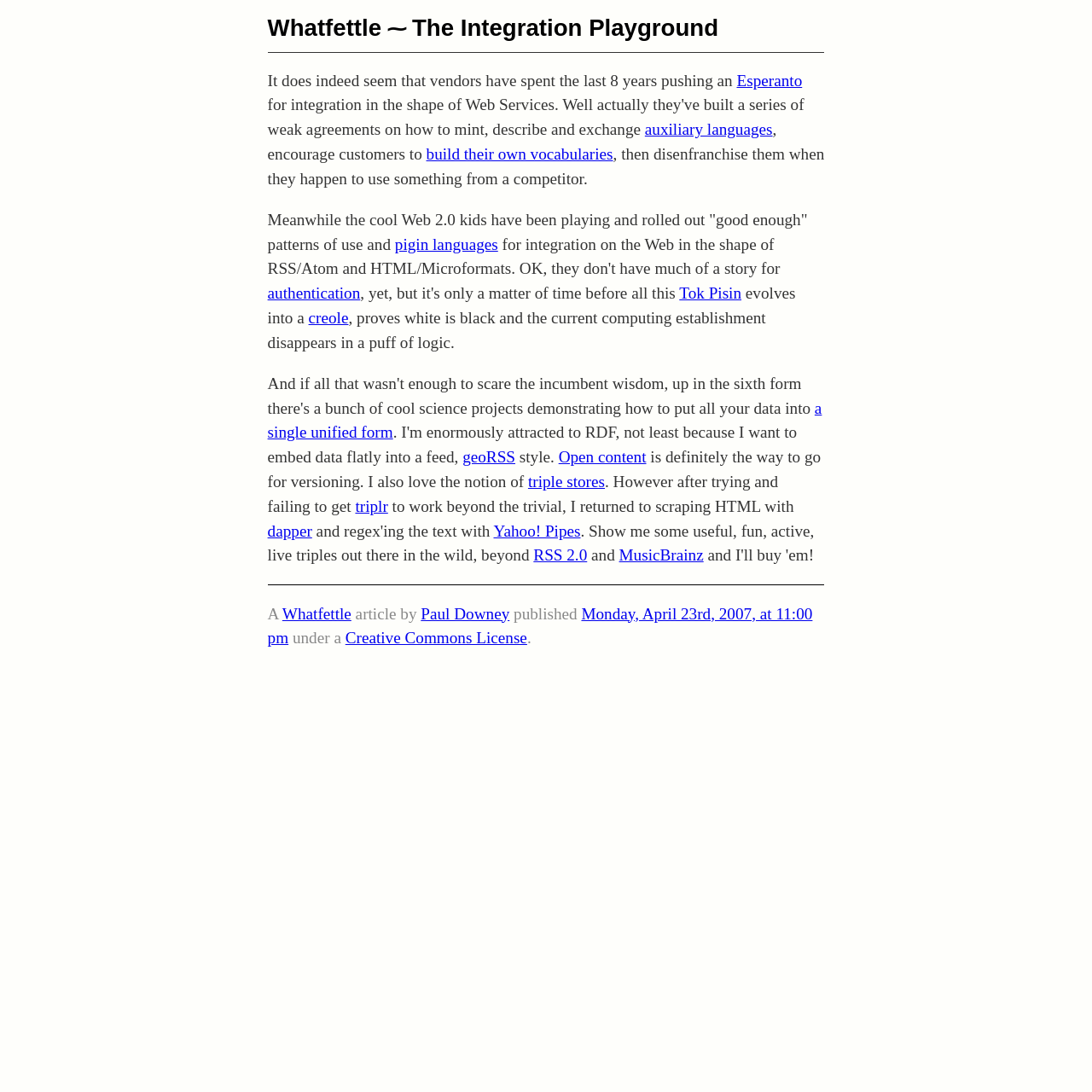Pinpoint the bounding box coordinates of the clickable element to carry out the following instruction: "Check the Creative Commons License."

[0.316, 0.576, 0.483, 0.592]